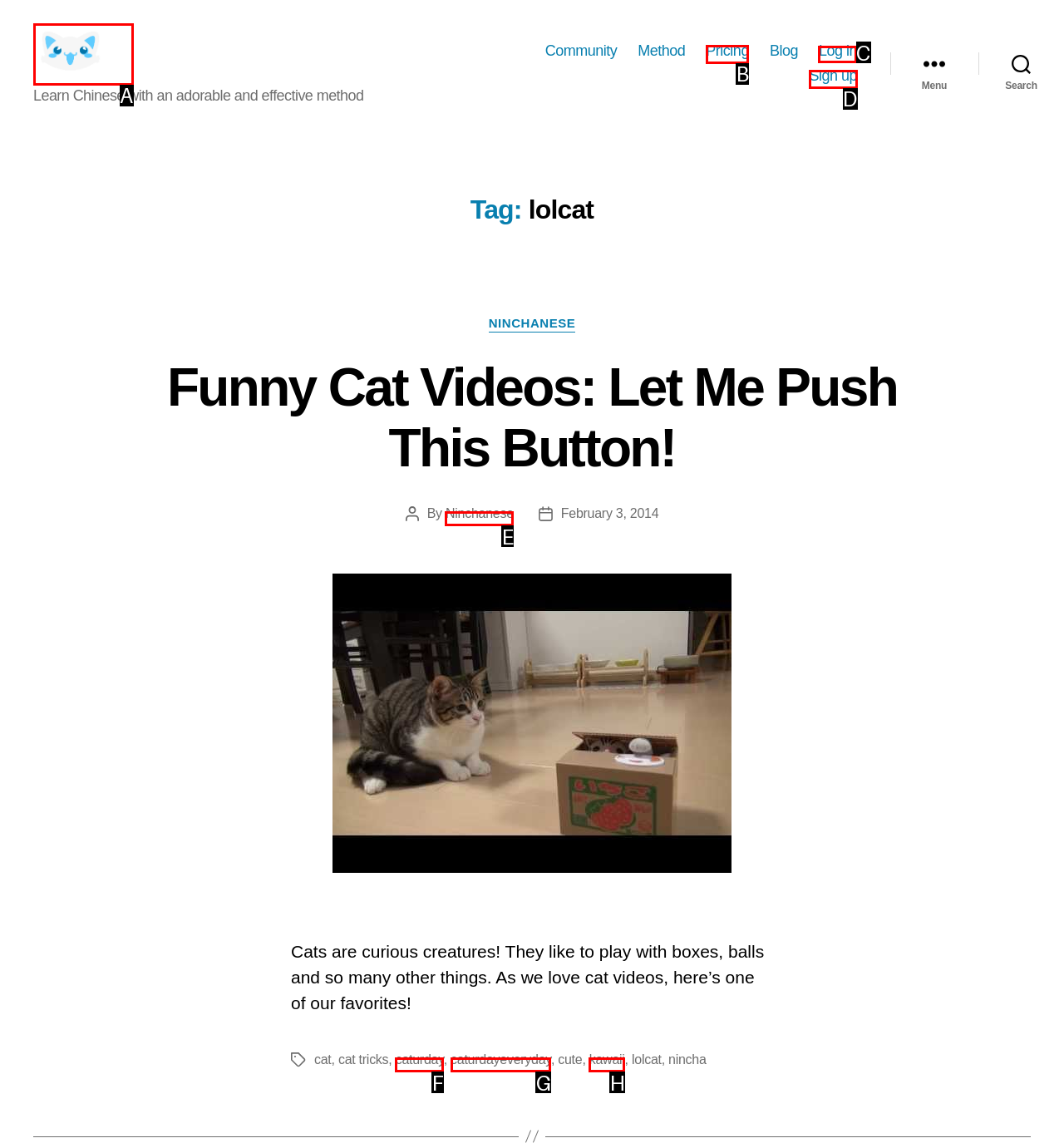Select the appropriate bounding box to fulfill the task: Click the PayPal payment icon Respond with the corresponding letter from the choices provided.

None